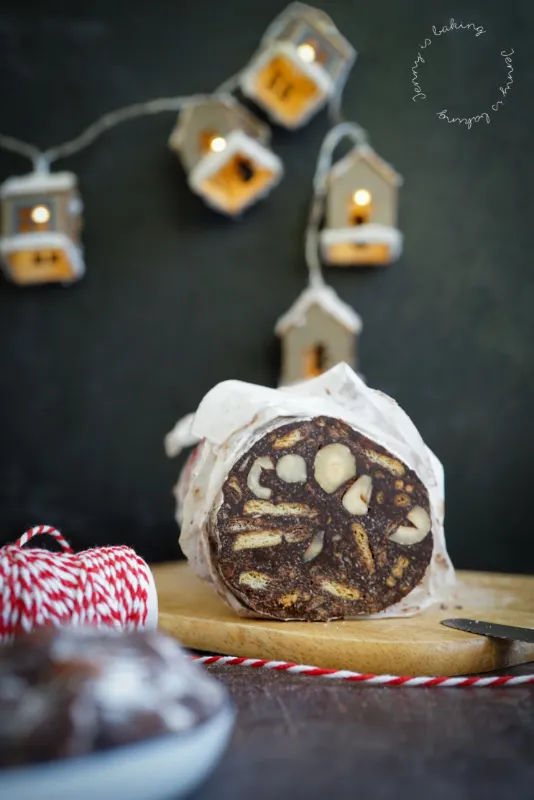What is the atmosphere evoked by the image?
Answer the question with a single word or phrase, referring to the image.

Cozy and festive